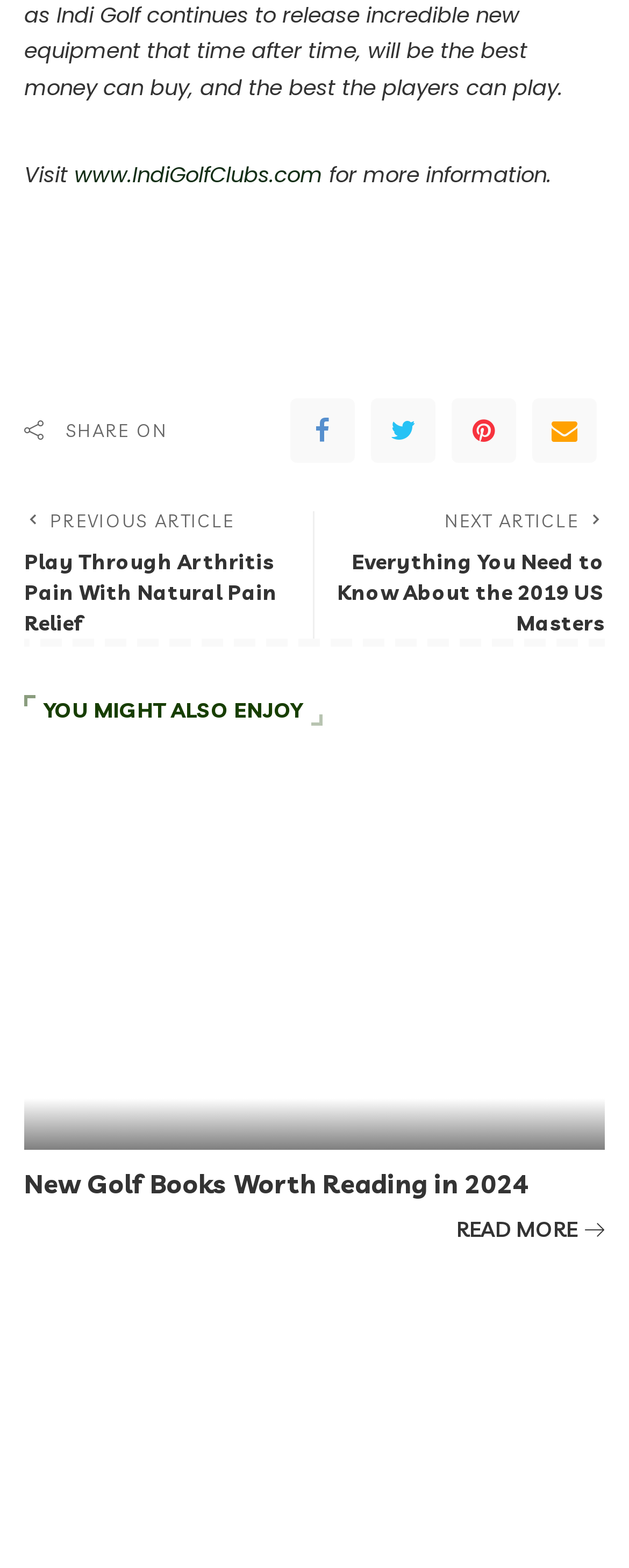Please identify the bounding box coordinates of the element on the webpage that should be clicked to follow this instruction: "share on". The bounding box coordinates should be given as four float numbers between 0 and 1, formatted as [left, top, right, bottom].

[0.105, 0.267, 0.266, 0.281]